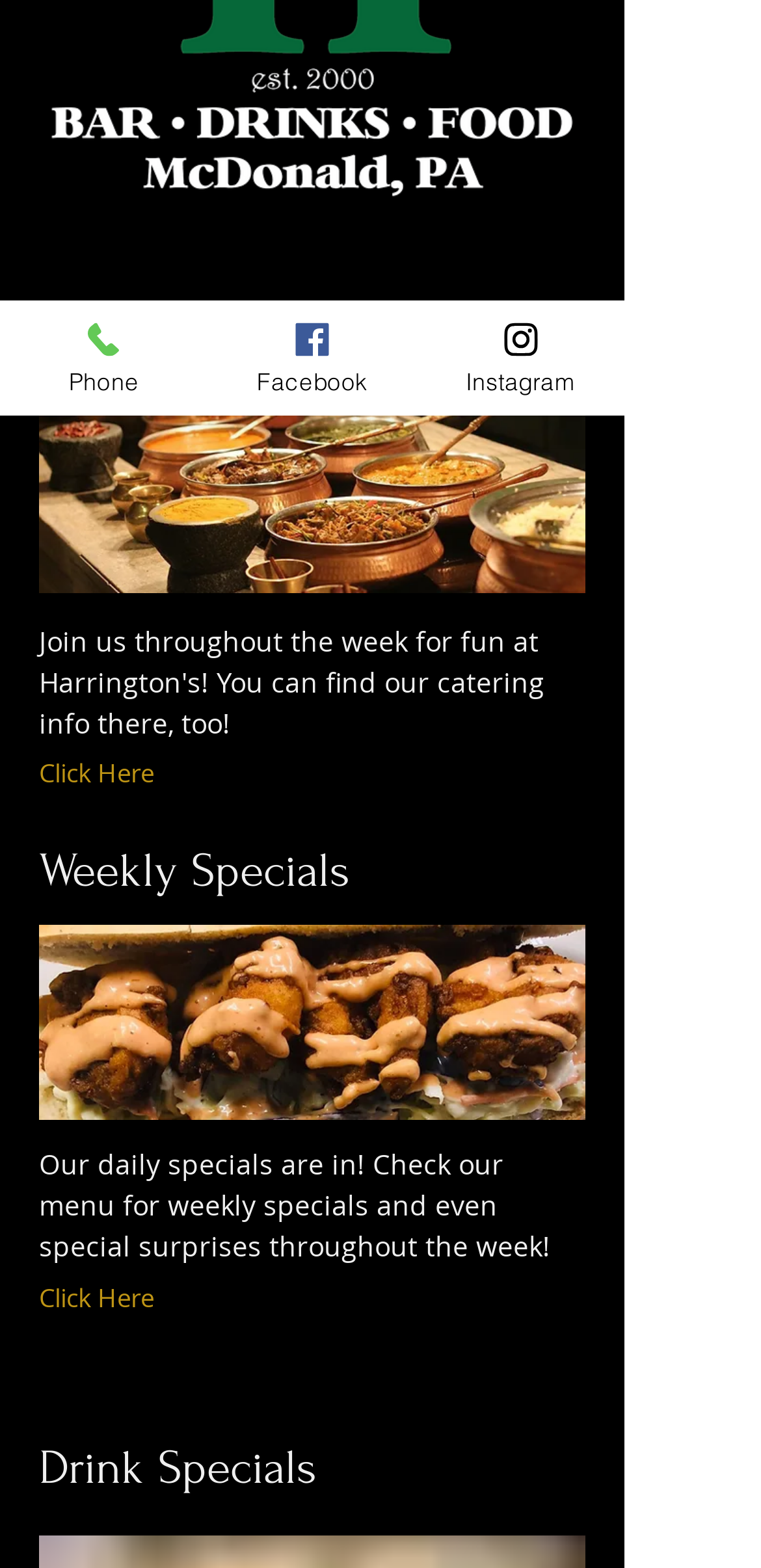From the element description Click Here, predict the bounding box coordinates of the UI element. The coordinates must be specified in the format (top-left x, top-left y, bottom-right x, bottom-right y) and should be within the 0 to 1 range.

[0.051, 0.815, 0.526, 0.84]